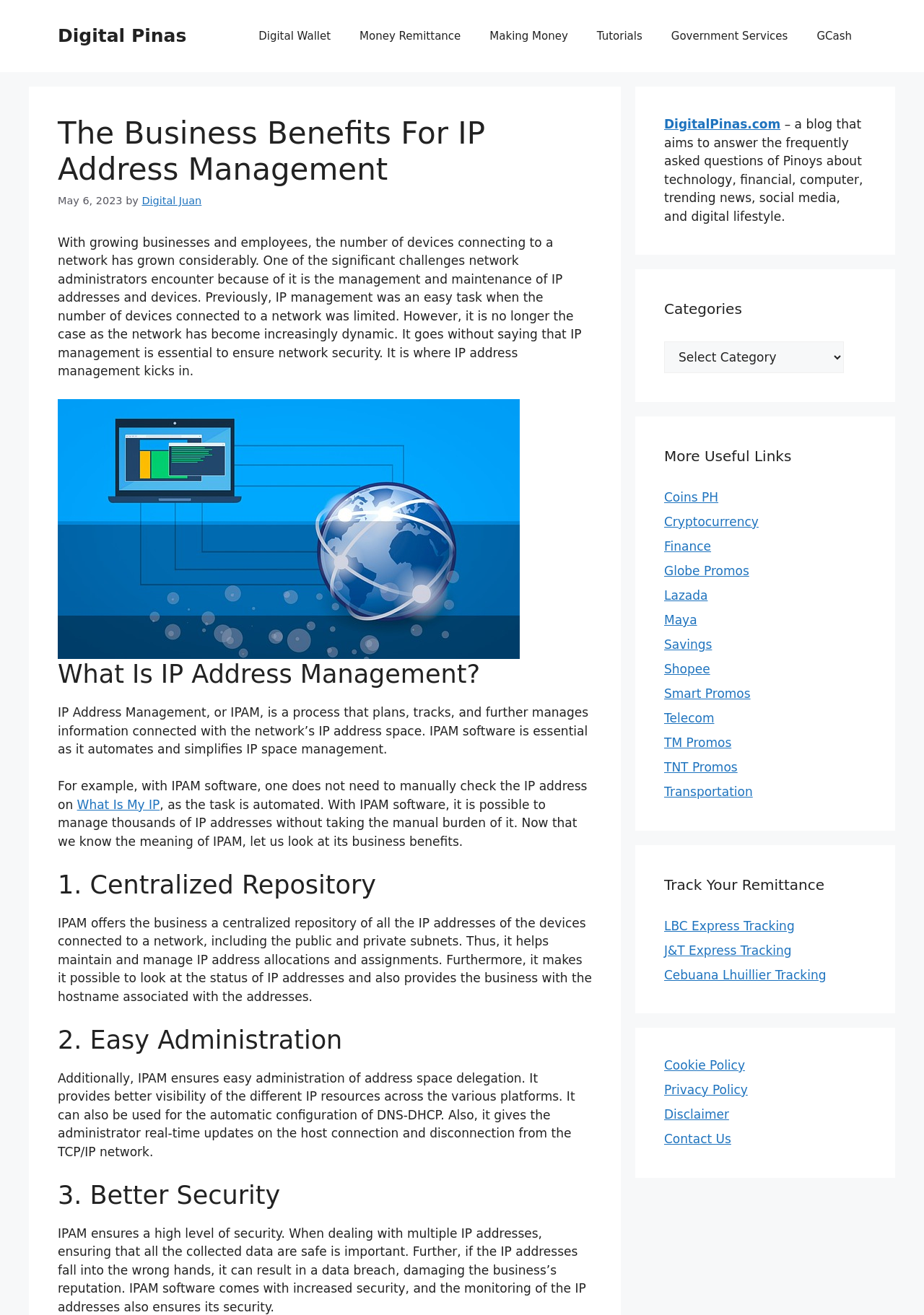Find the main header of the webpage and produce its text content.

The Business Benefits For IP Address Management